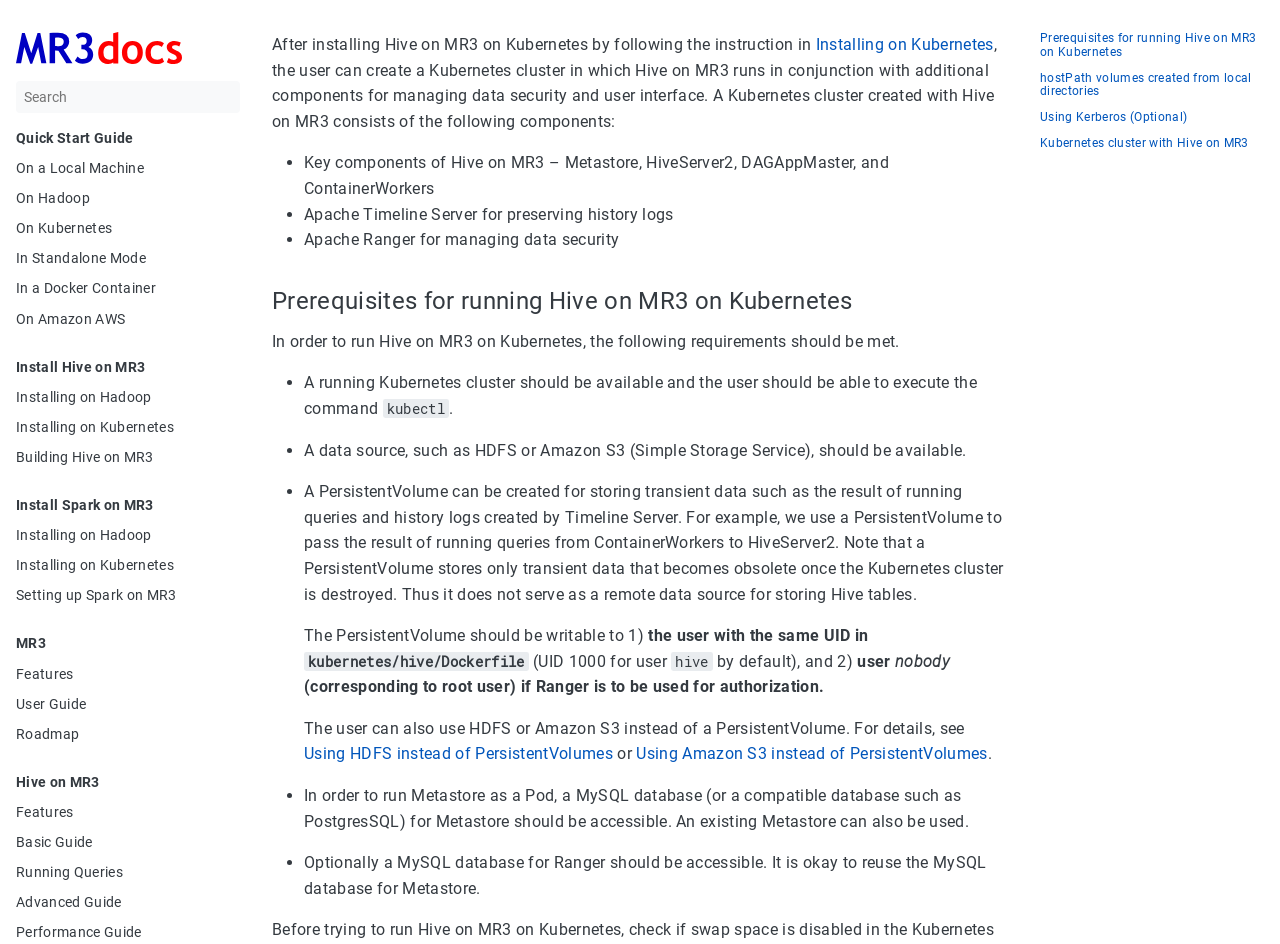What is the purpose of Hive on MR3?
Please provide a single word or phrase answer based on the image.

Running Hive on Kubernetes